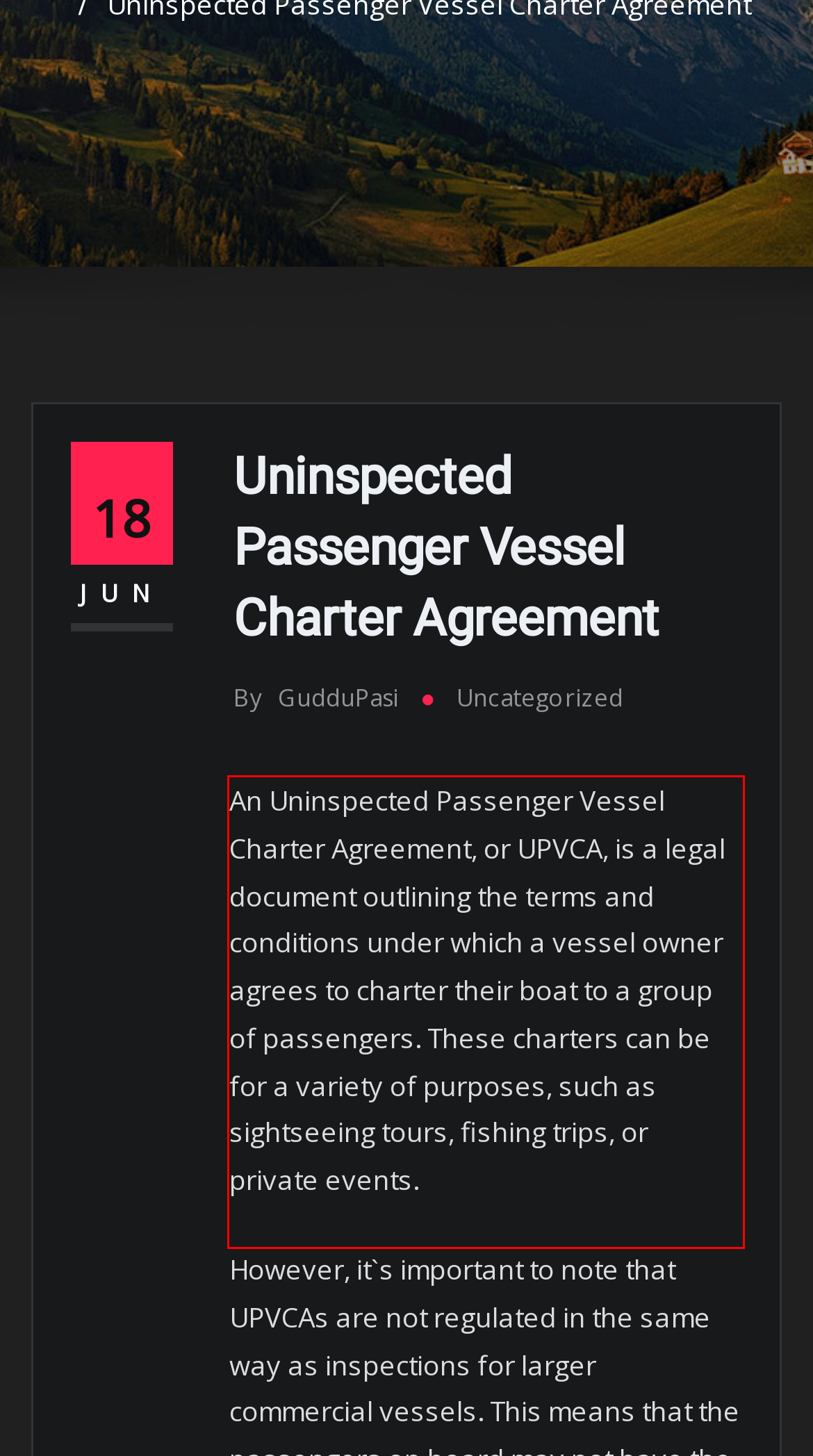You have a screenshot with a red rectangle around a UI element. Recognize and extract the text within this red bounding box using OCR.

An Uninspected Passenger Vessel Charter Agreement, or UPVCA, is a legal document outlining the terms and conditions under which a vessel owner agrees to charter their boat to a group of passengers. These charters can be for a variety of purposes, such as sightseeing tours, fishing trips, or private events.